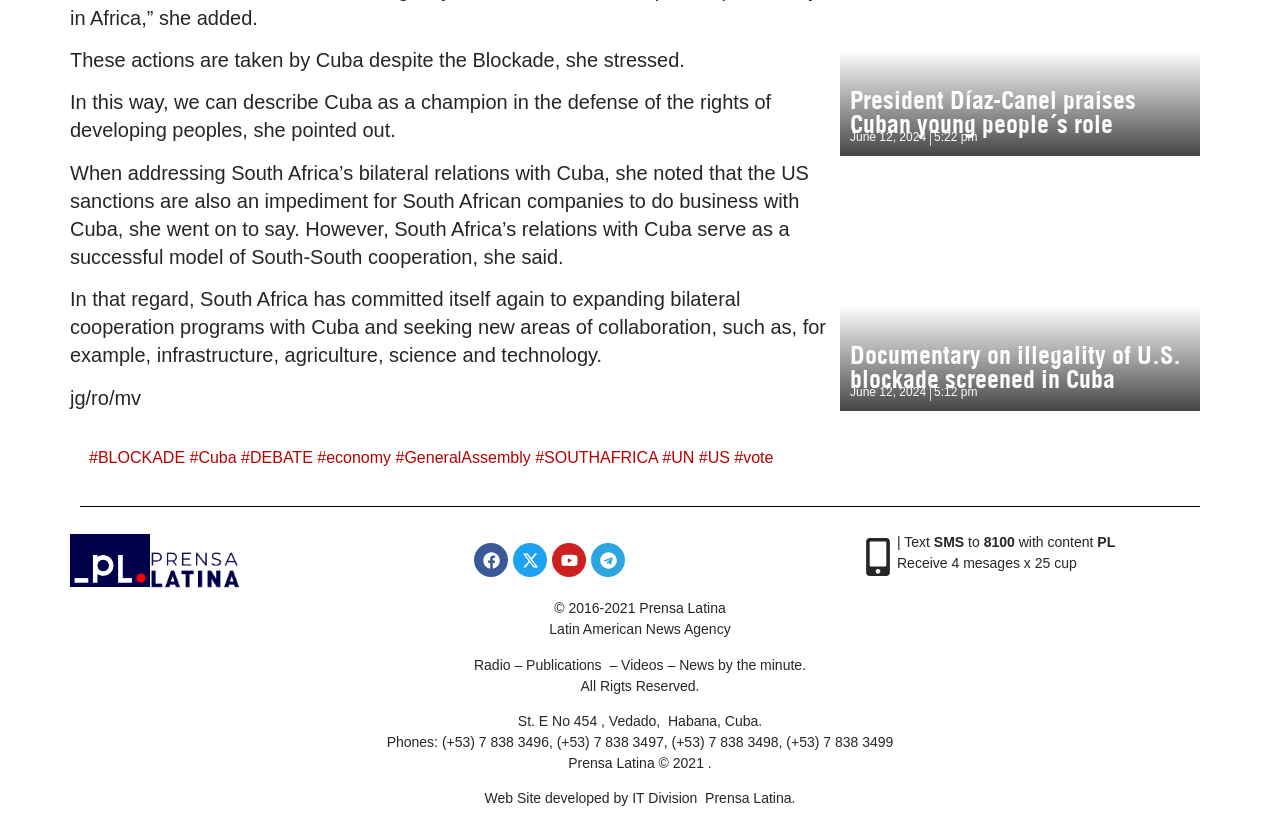Find the bounding box coordinates of the clickable region needed to perform the following instruction: "Click on the link 'BLOCKADE'". The coordinates should be provided as four float numbers between 0 and 1, i.e., [left, top, right, bottom].

[0.076, 0.538, 0.145, 0.559]